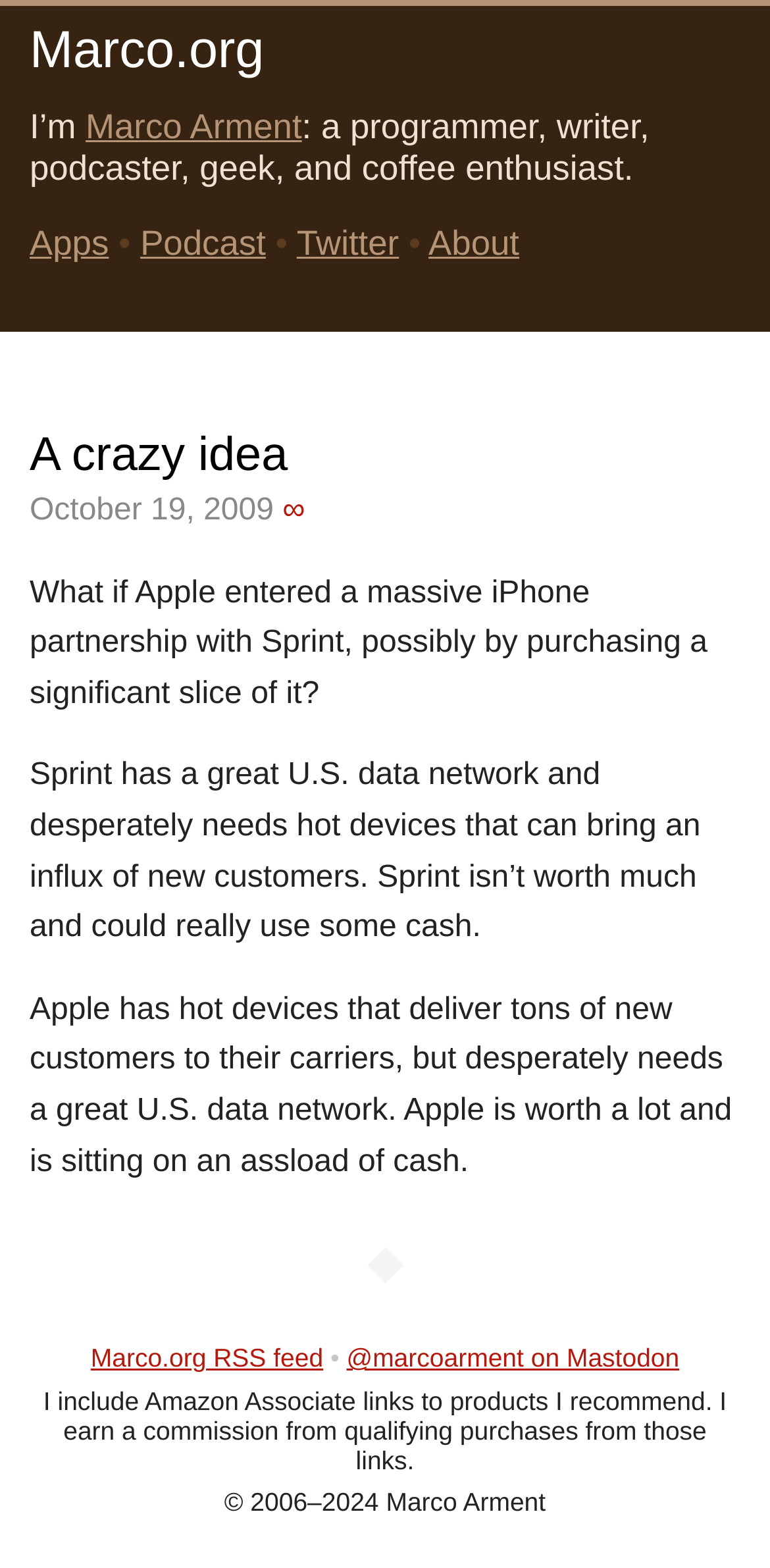Identify the coordinates of the bounding box for the element that must be clicked to accomplish the instruction: "View products for Samsung Galaxy A".

None